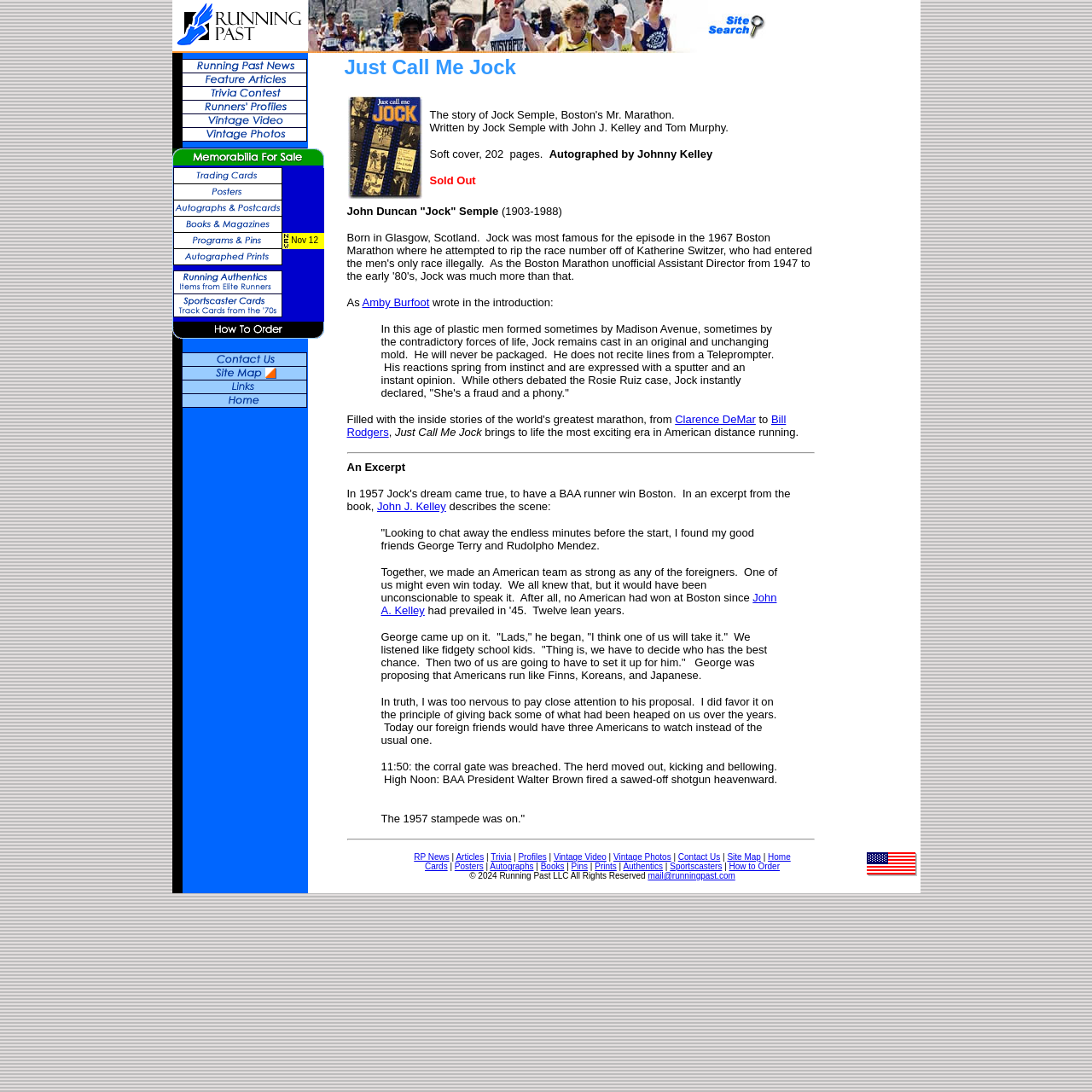What is the purpose of the 'Site Search' link?
Look at the webpage screenshot and answer the question with a detailed explanation.

I inferred the purpose of the 'Site Search' link by its name and position on the webpage. The link is located at the top of the webpage, and its name suggests that it is used to search the website for specific content.